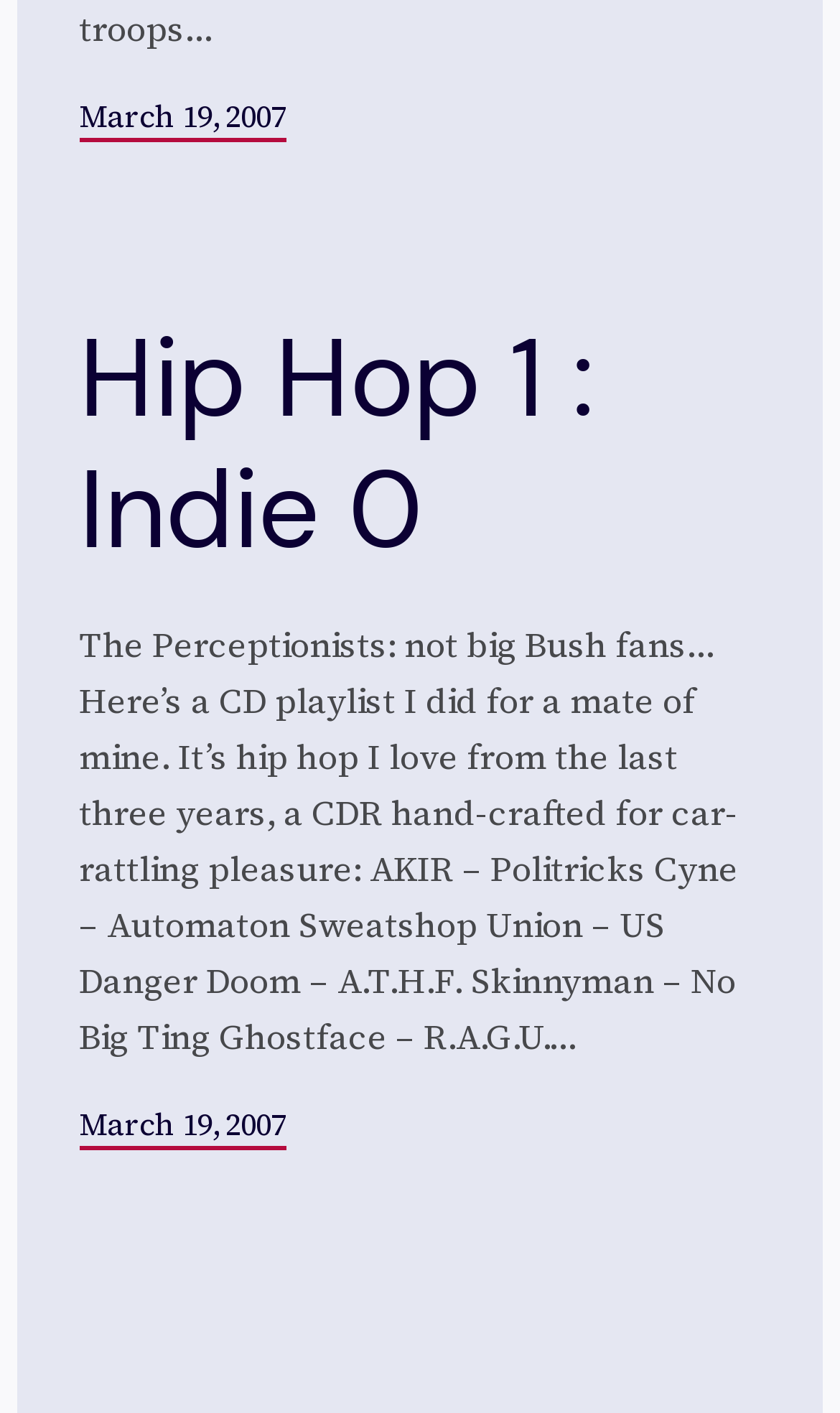What is the date of the article?
Using the image, answer in one word or phrase.

March 19, 2007